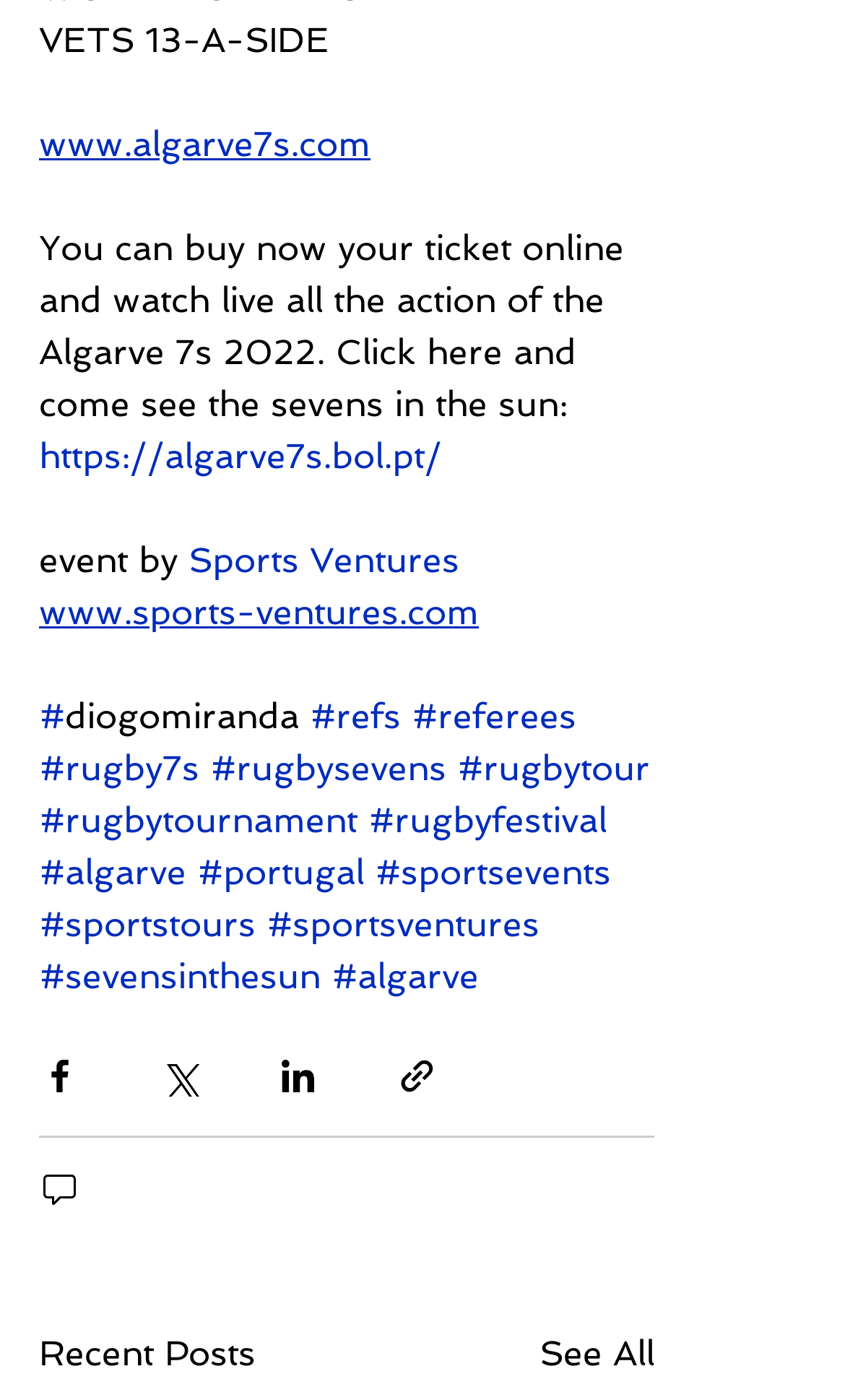Please use the details from the image to answer the following question comprehensively:
What is the name of the section below the main content?

The name of the section below the main content can be found in the heading 'Recent Posts' which is located at the bottom of the webpage.